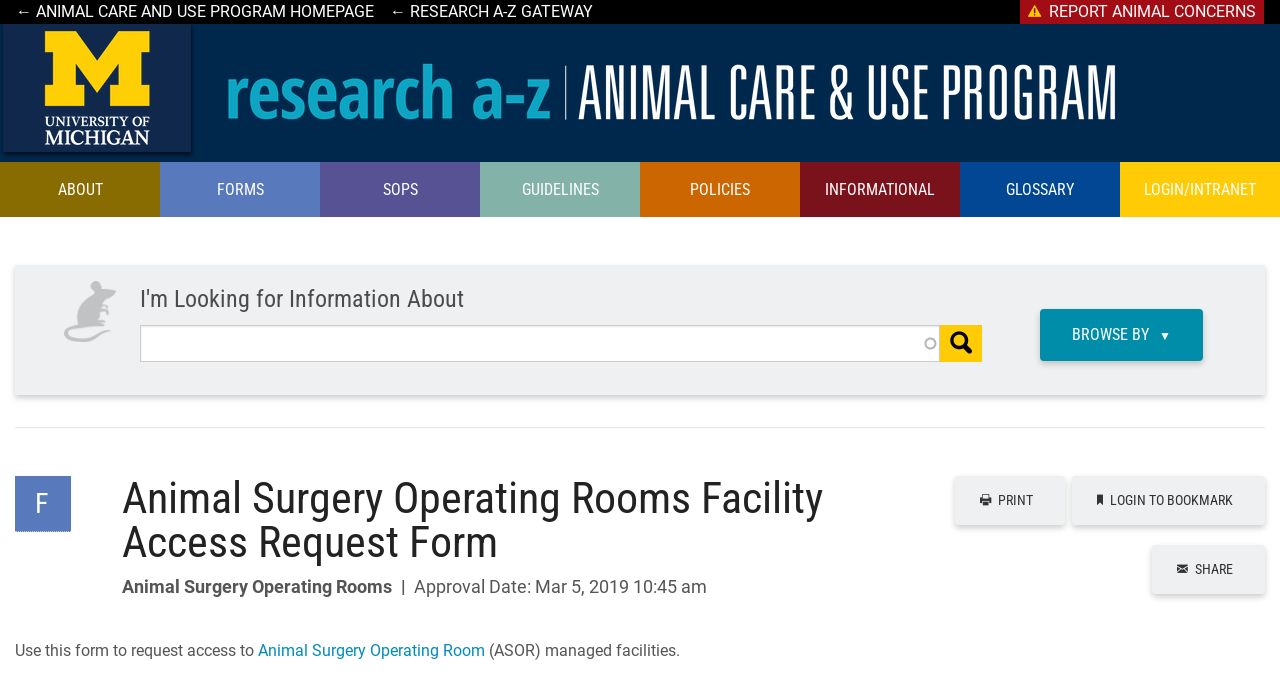Analyze the image and answer the question with as much detail as possible: 
What is the function of the button with a magnifying glass icon?

The button with a magnifying glass icon is likely a search button, as it is a common convention in web design to use a magnifying glass icon to represent search functionality. Additionally, the button is located next to a textbox with the label 'I'm Looking for Information About', which further supports the conclusion that the button is for searching.